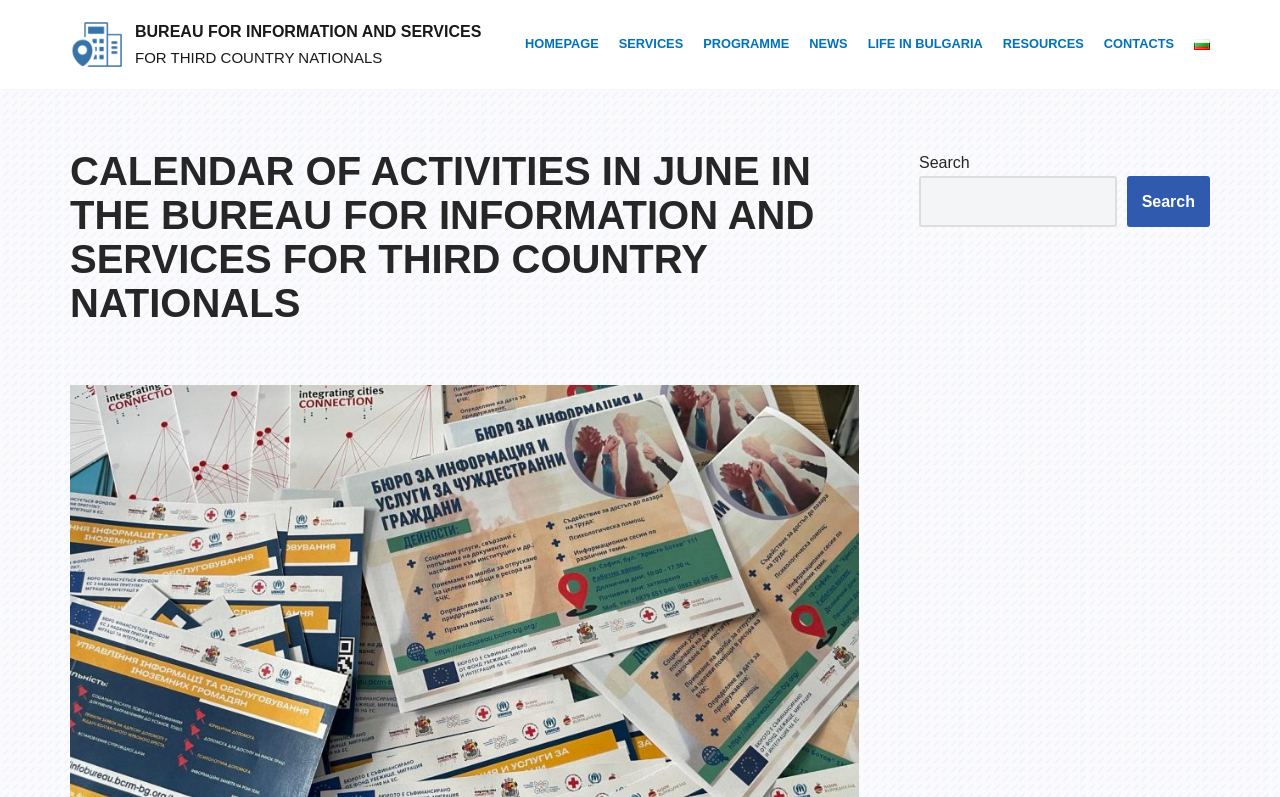Identify the bounding box coordinates for the UI element described as follows: alt="Copyright Information". Use the format (top-left x, top-left y, bottom-right x, bottom-right y) and ensure all values are floating point numbers between 0 and 1.

None